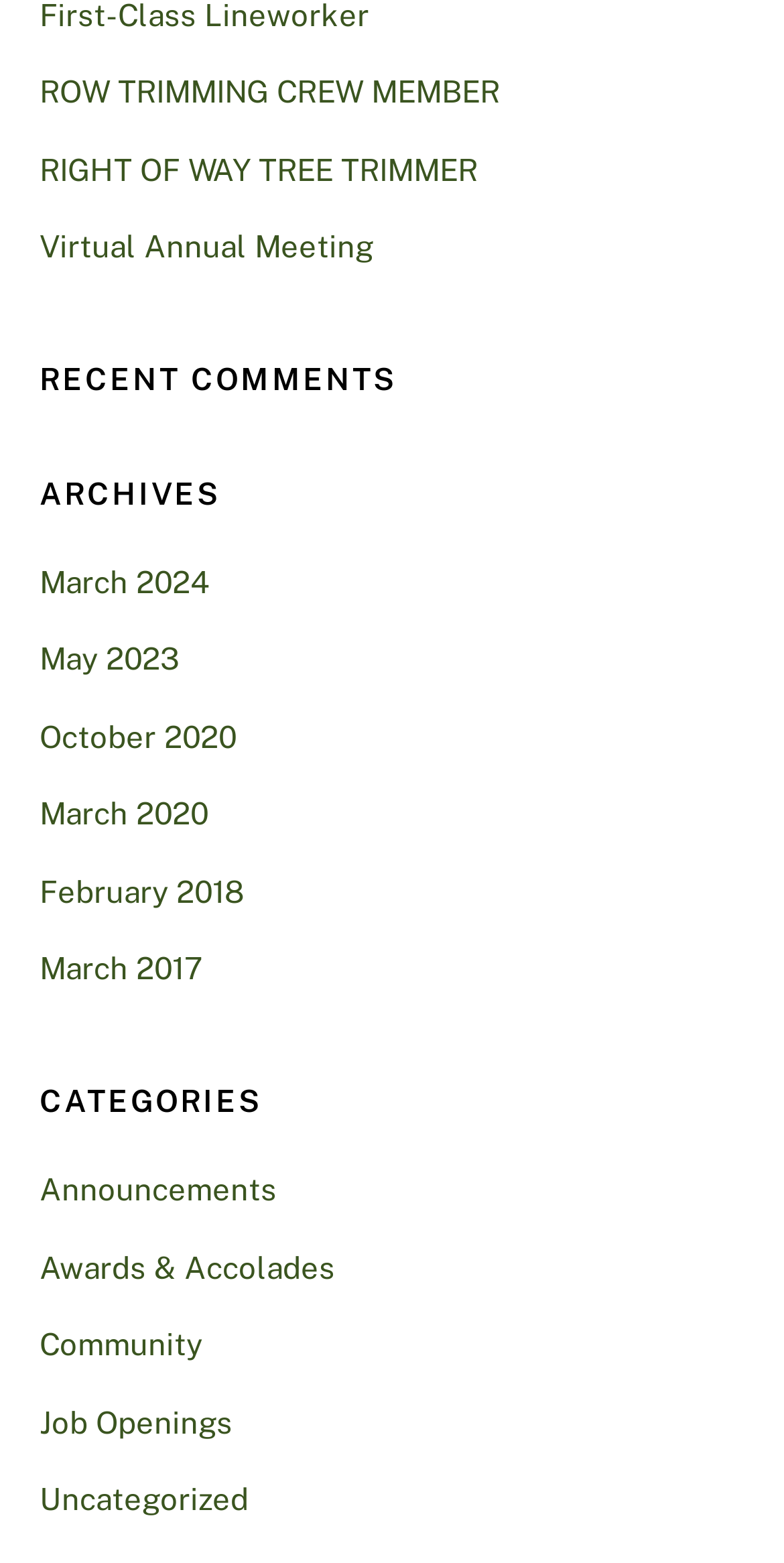Please respond to the question with a concise word or phrase:
What is the most recent month mentioned?

March 2024